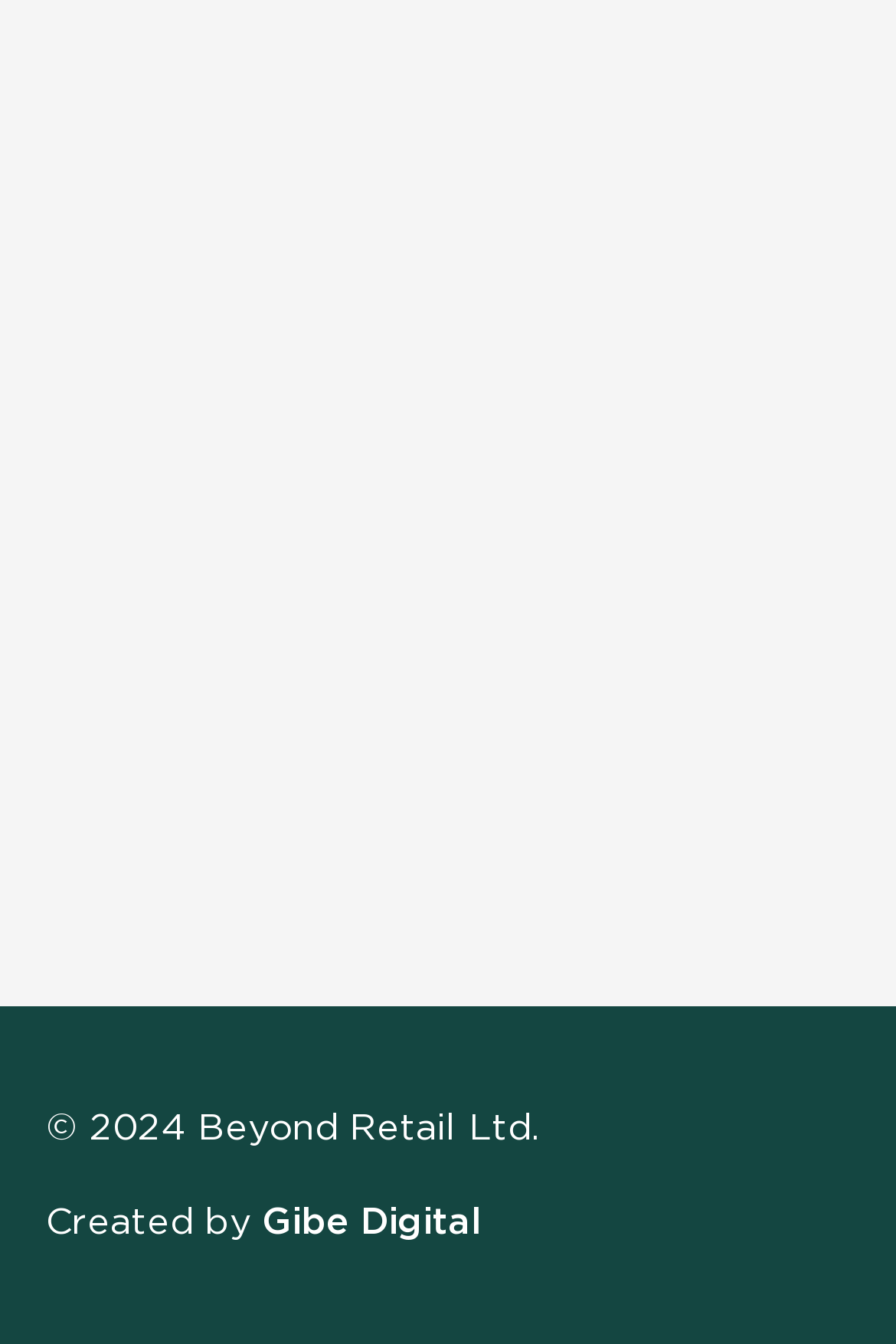Please give a succinct answer using a single word or phrase:
How many text elements are at the bottom of the webpage?

3